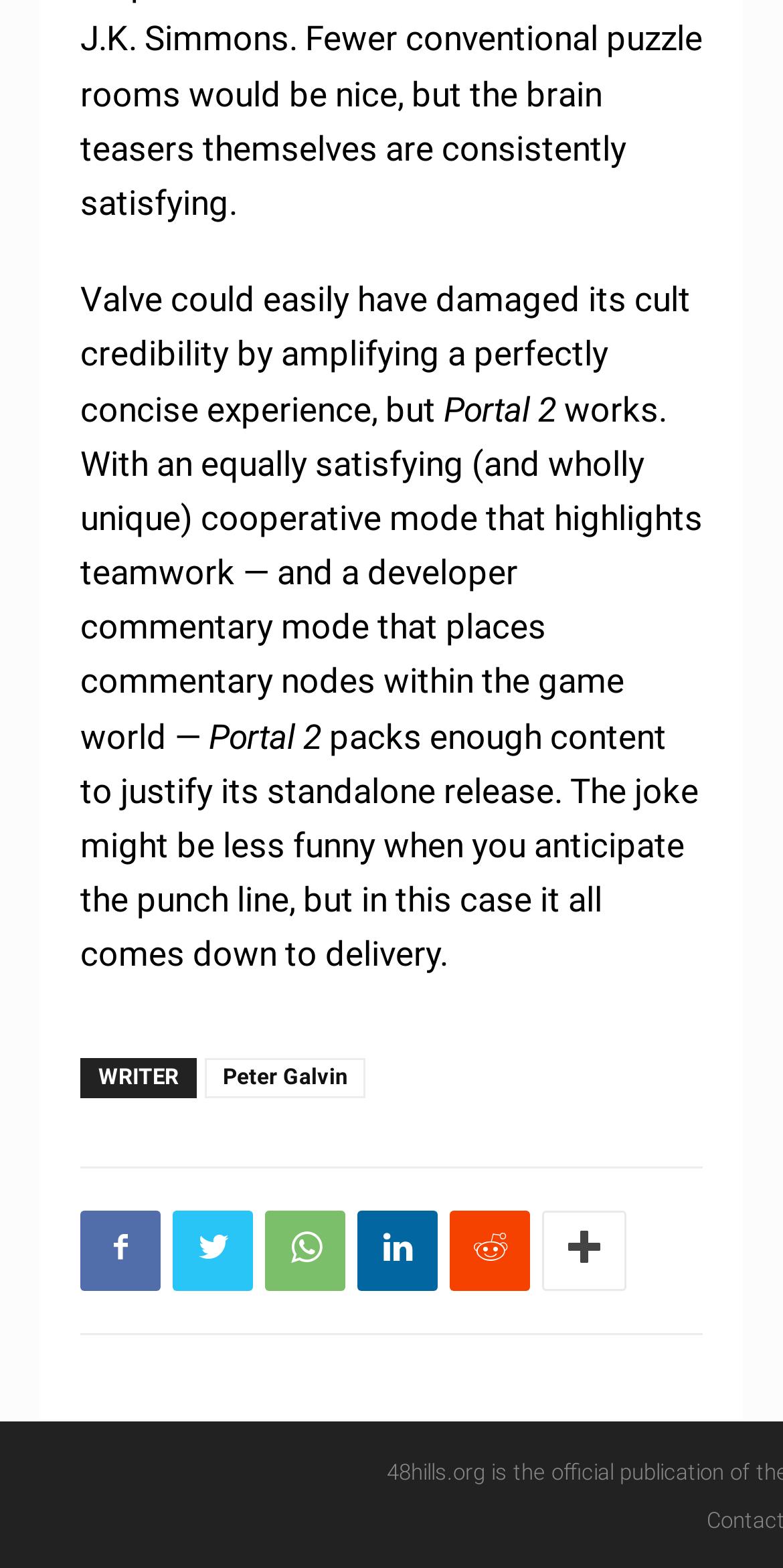What is the vertical position of the footer relative to the main content?
Look at the screenshot and give a one-word or phrase answer.

Below